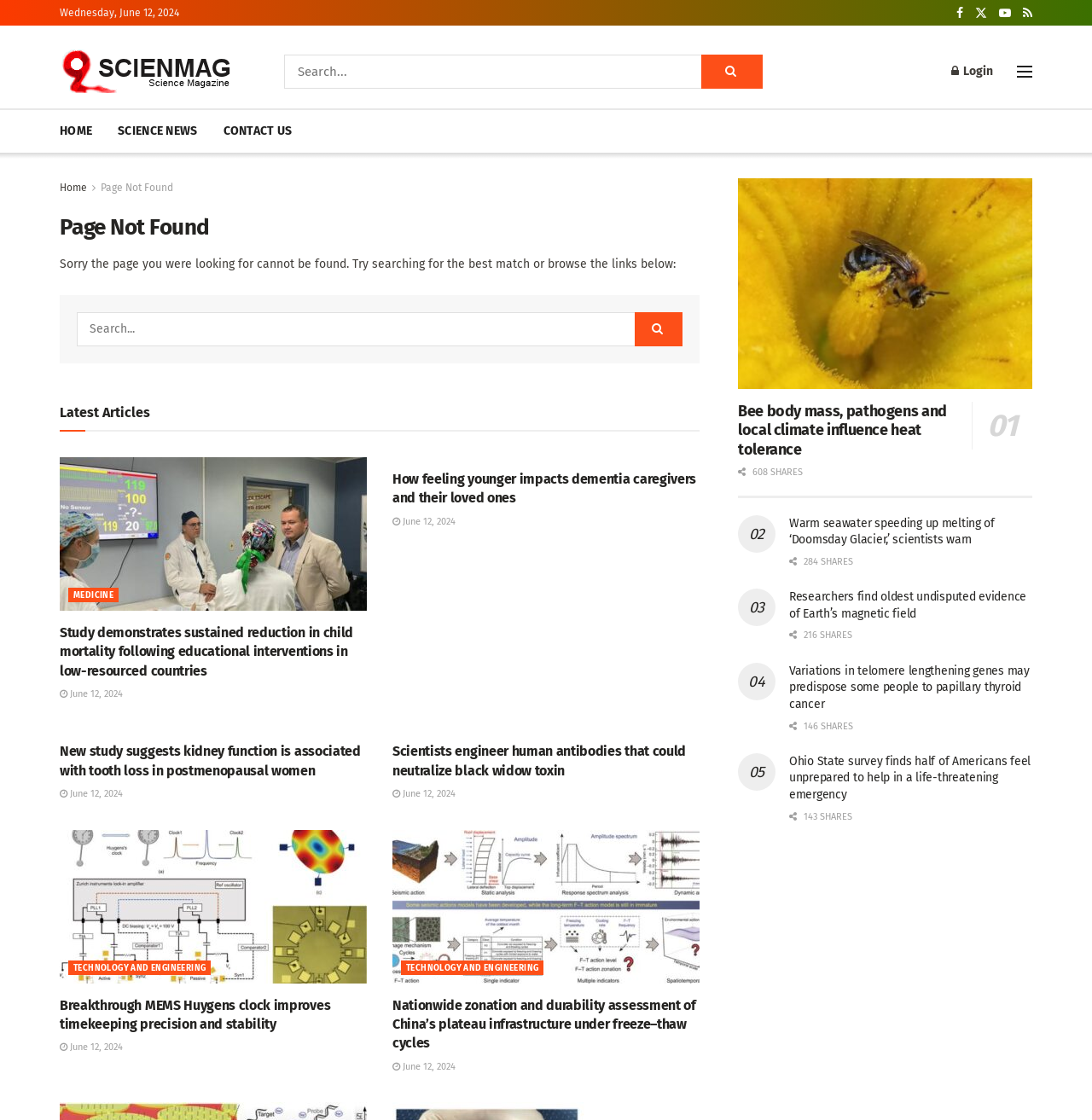How many articles are listed on the webpage?
Please craft a detailed and exhaustive response to the question.

I counted the number of article elements on the webpage, which are listed under the 'Latest Articles' heading, and found that there are 6 articles in total.